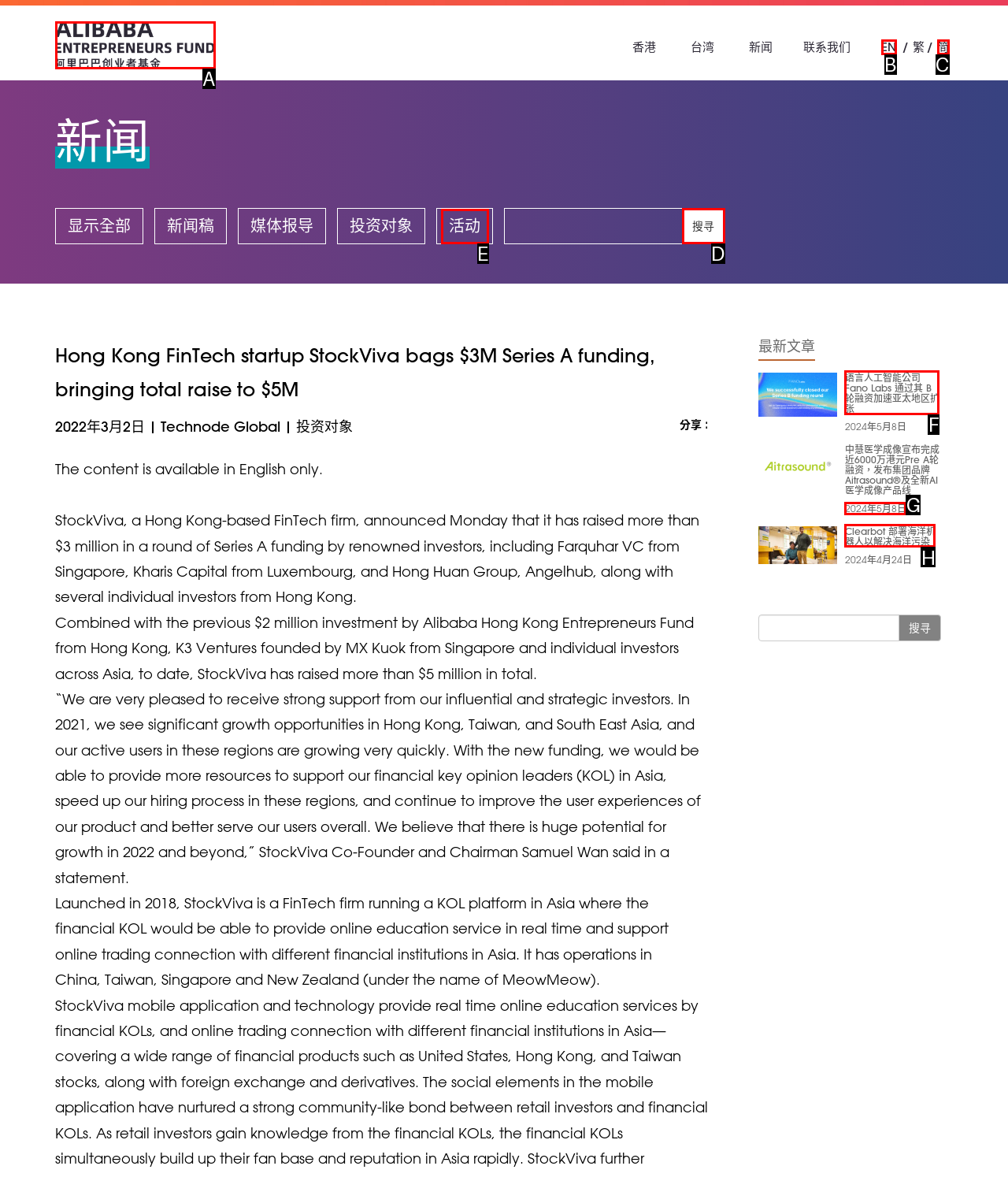Tell me which UI element to click to fulfill the given task: Search for news. Respond with the letter of the correct option directly.

D